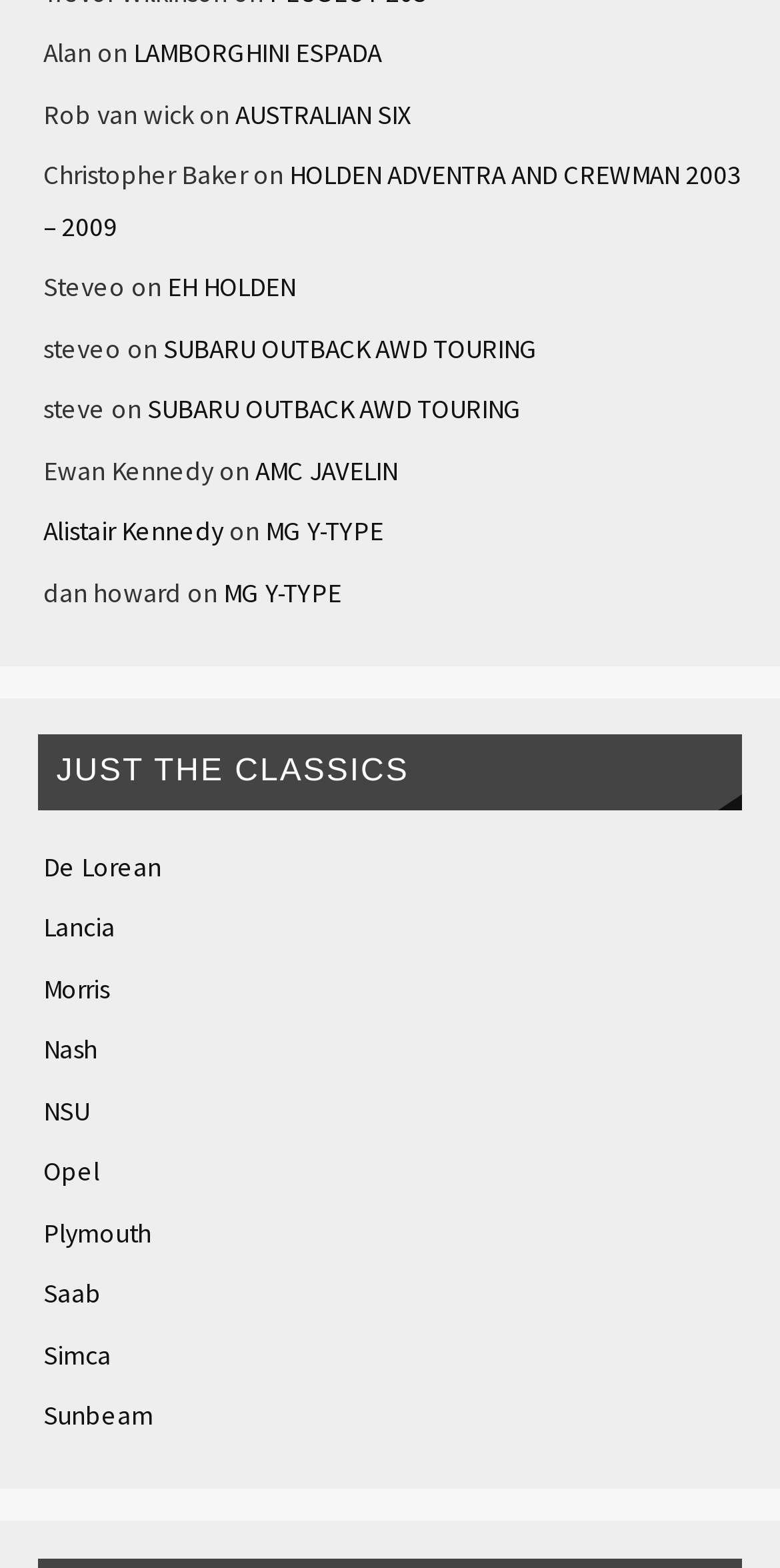Could you locate the bounding box coordinates for the section that should be clicked to accomplish this task: "View the page of Opel".

[0.055, 0.736, 0.127, 0.758]